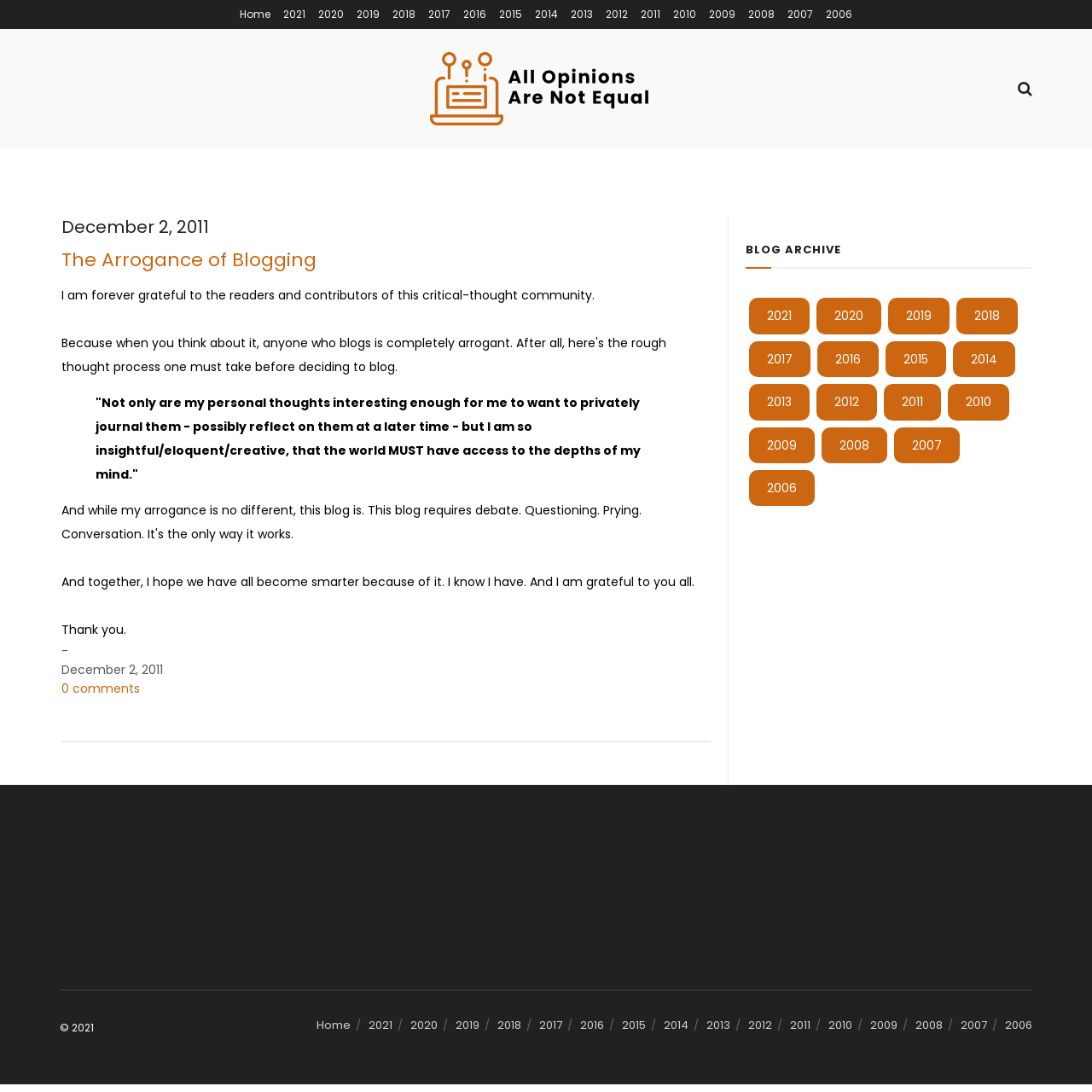Respond to the question below with a concise word or phrase:
What is the copyright year of the blog?

2021